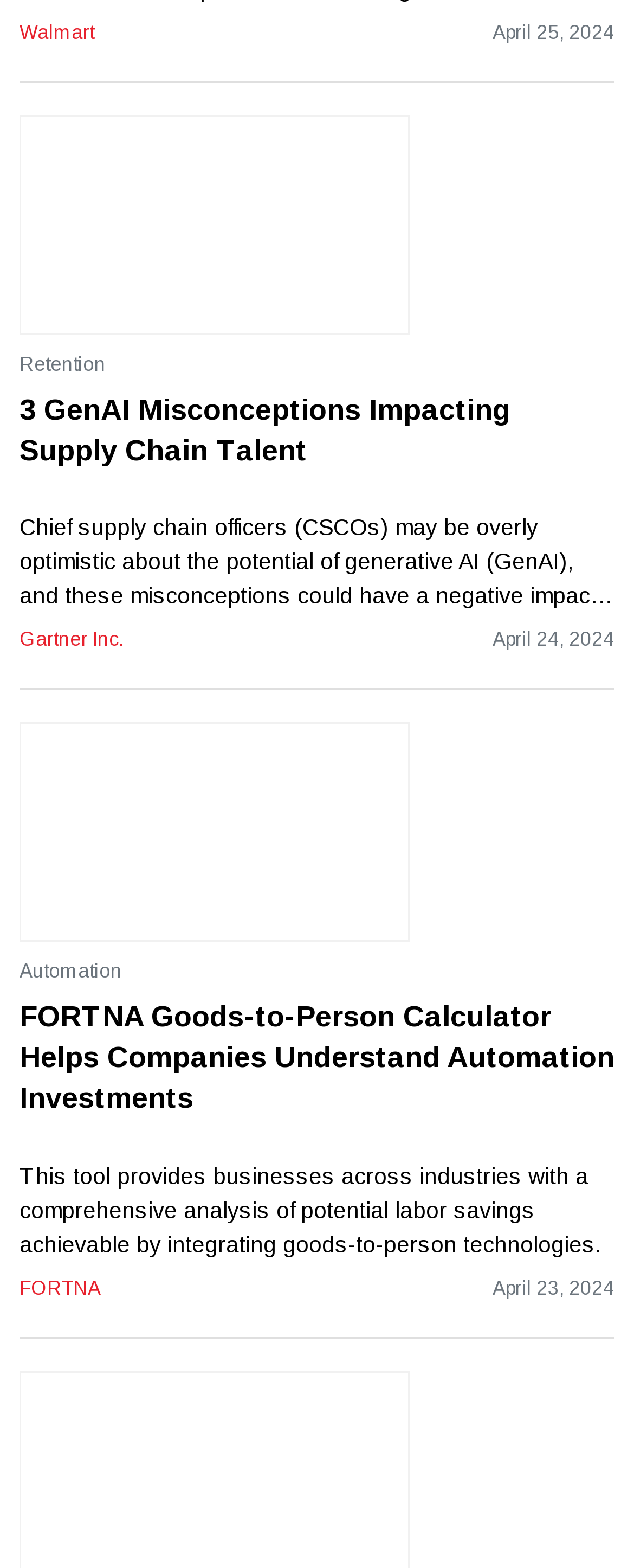From the element description: "Software Solutions", extract the bounding box coordinates of the UI element. The coordinates should be expressed as four float numbers between 0 and 1, in the order [left, top, right, bottom].

[0.031, 0.322, 0.292, 0.337]